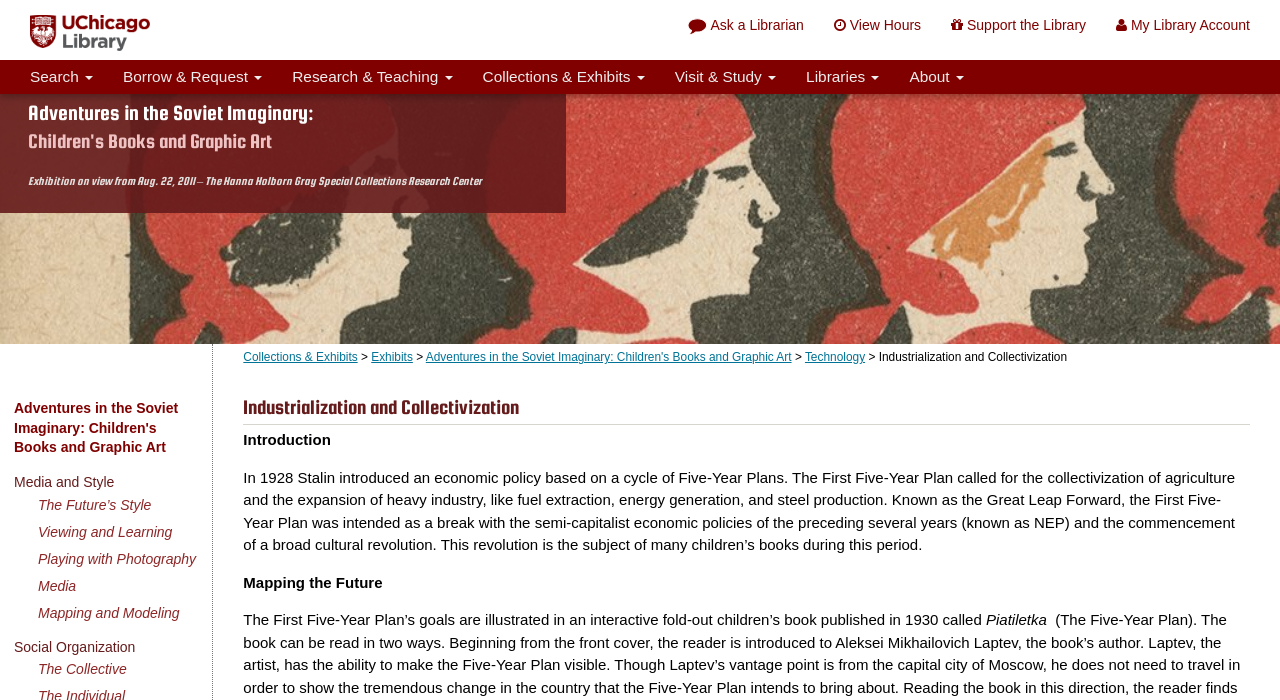Identify the bounding box coordinates for the UI element mentioned here: "Search". Provide the coordinates as four float values between 0 and 1, i.e., [left, top, right, bottom].

[0.012, 0.086, 0.084, 0.134]